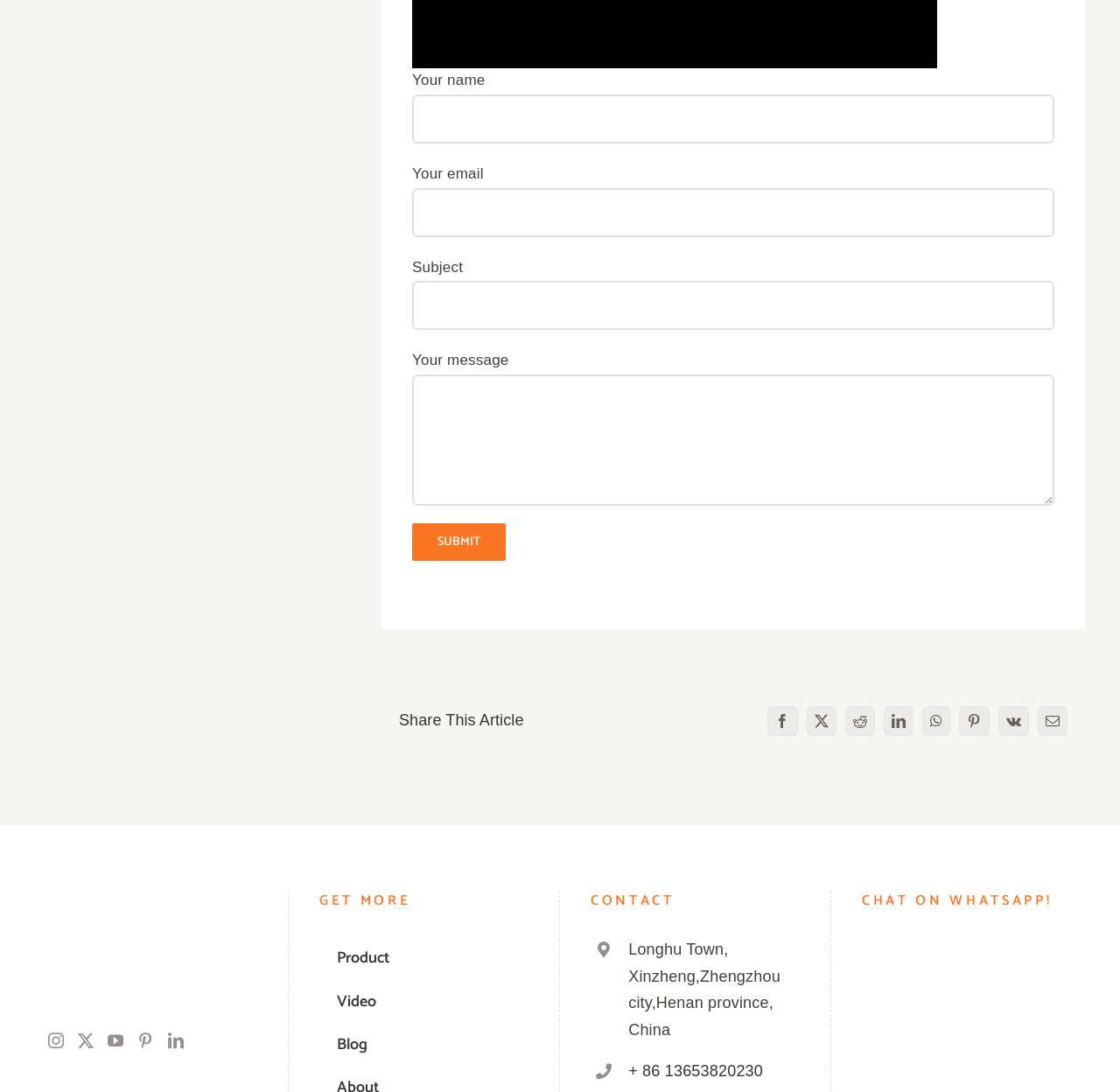Refer to the image and offer a detailed explanation in response to the question: What is the purpose of the form?

The form is used to contact the website owner or administrator, as it contains fields for name, email, subject, and message, and a submit button.